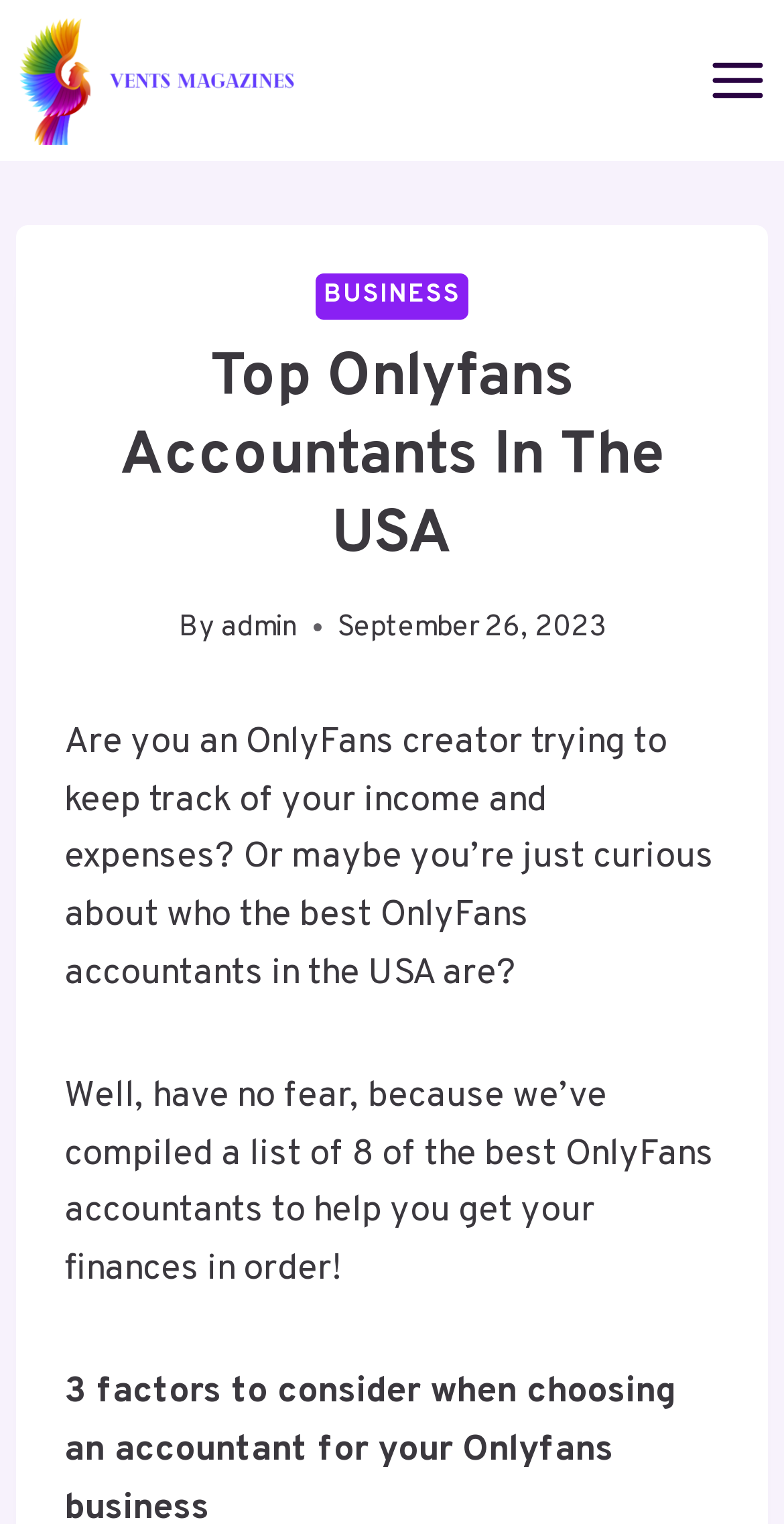Extract the main heading from the webpage content.

Top Onlyfans Accountants In The USA